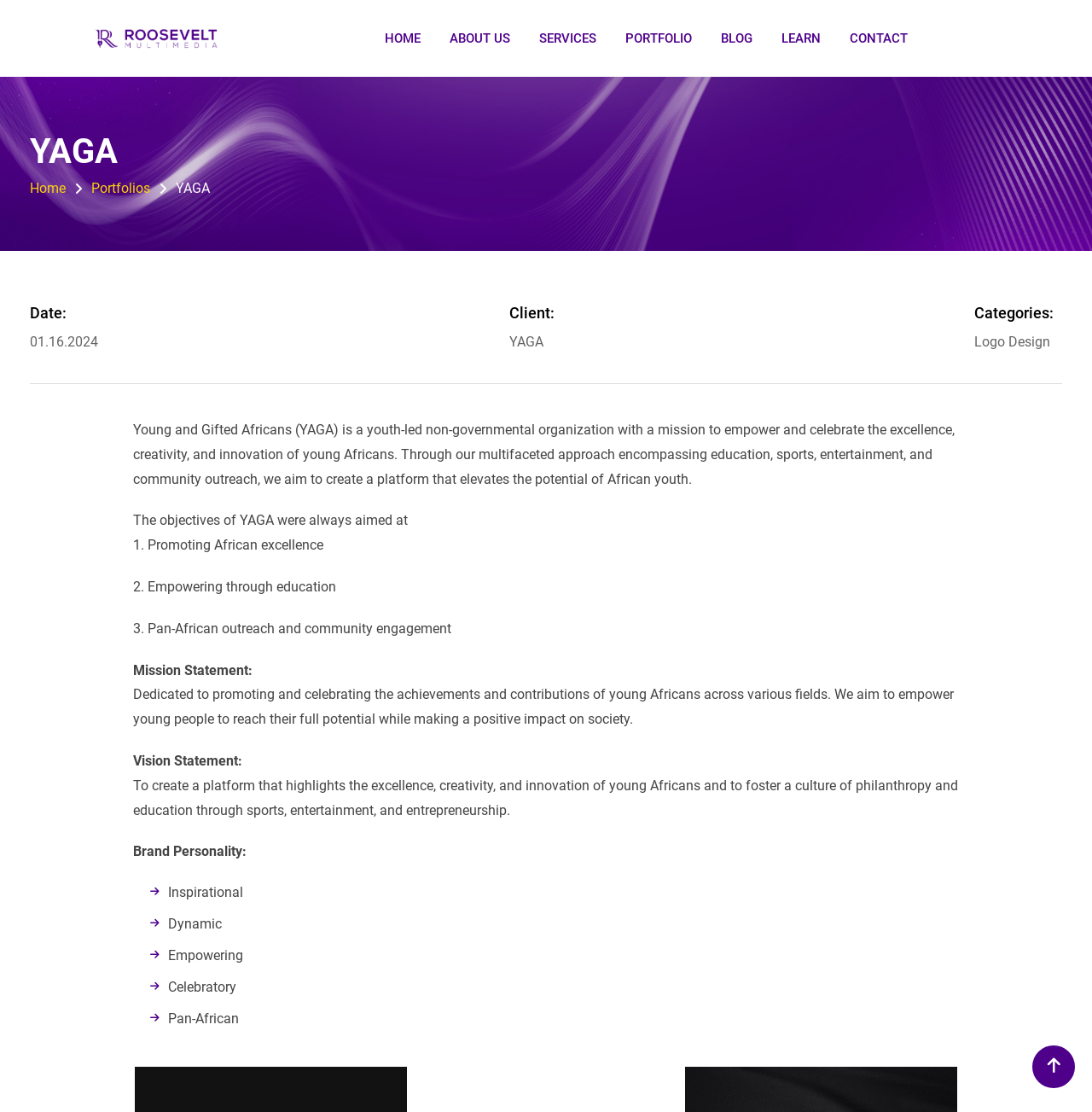Determine the bounding box coordinates for the clickable element required to fulfill the instruction: "Click on the CONTACT link". Provide the coordinates as four float numbers between 0 and 1, i.e., [left, top, right, bottom].

[0.767, 0.0, 0.843, 0.069]